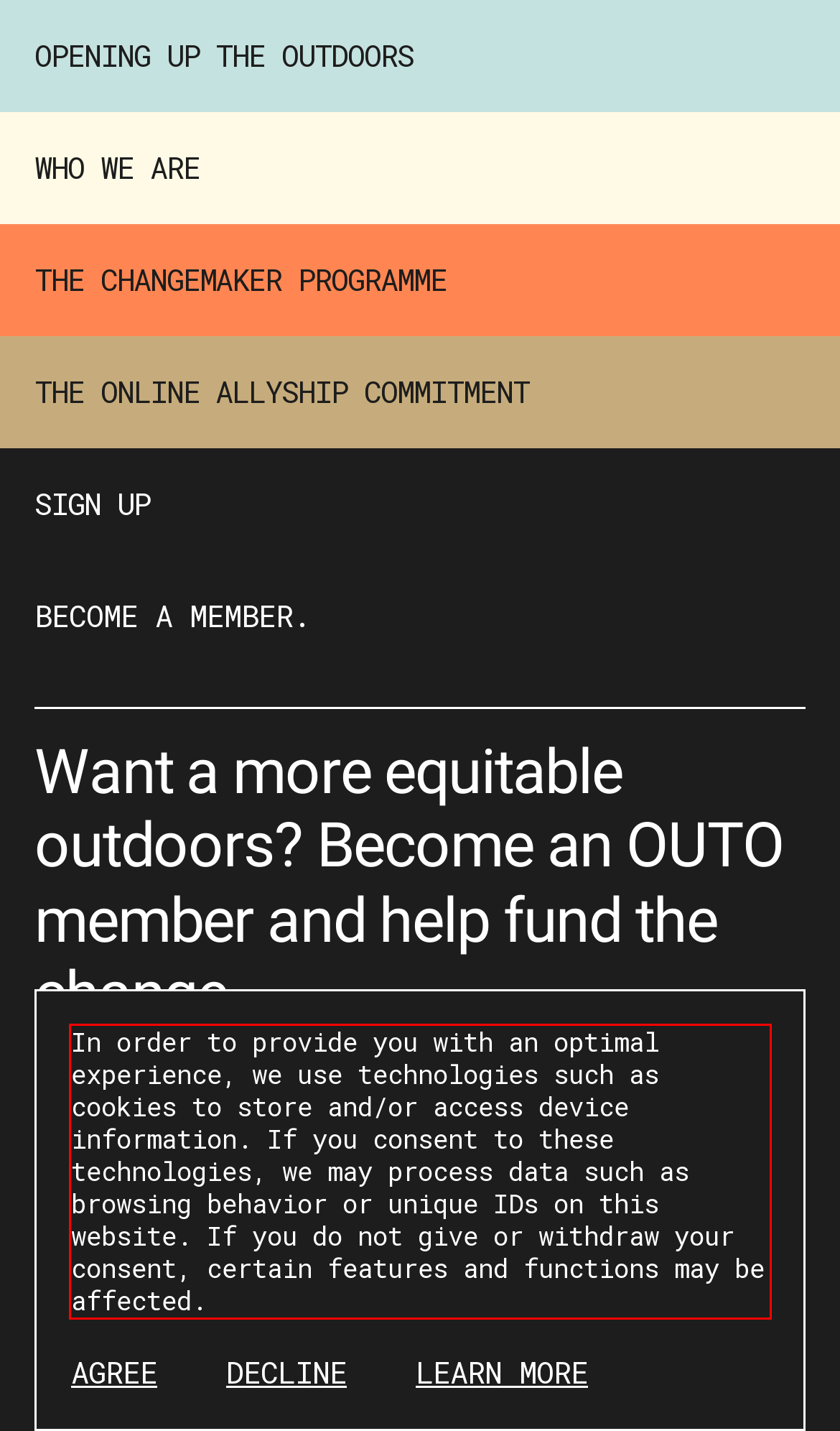Please look at the screenshot provided and find the red bounding box. Extract the text content contained within this bounding box.

In order to provide you with an optimal experience, we use technologies such as cookies to store and/or access device information. If you consent to these technologies, we may process data such as browsing behavior or unique IDs on this website. If you do not give or withdraw your consent, certain features and functions may be affected.